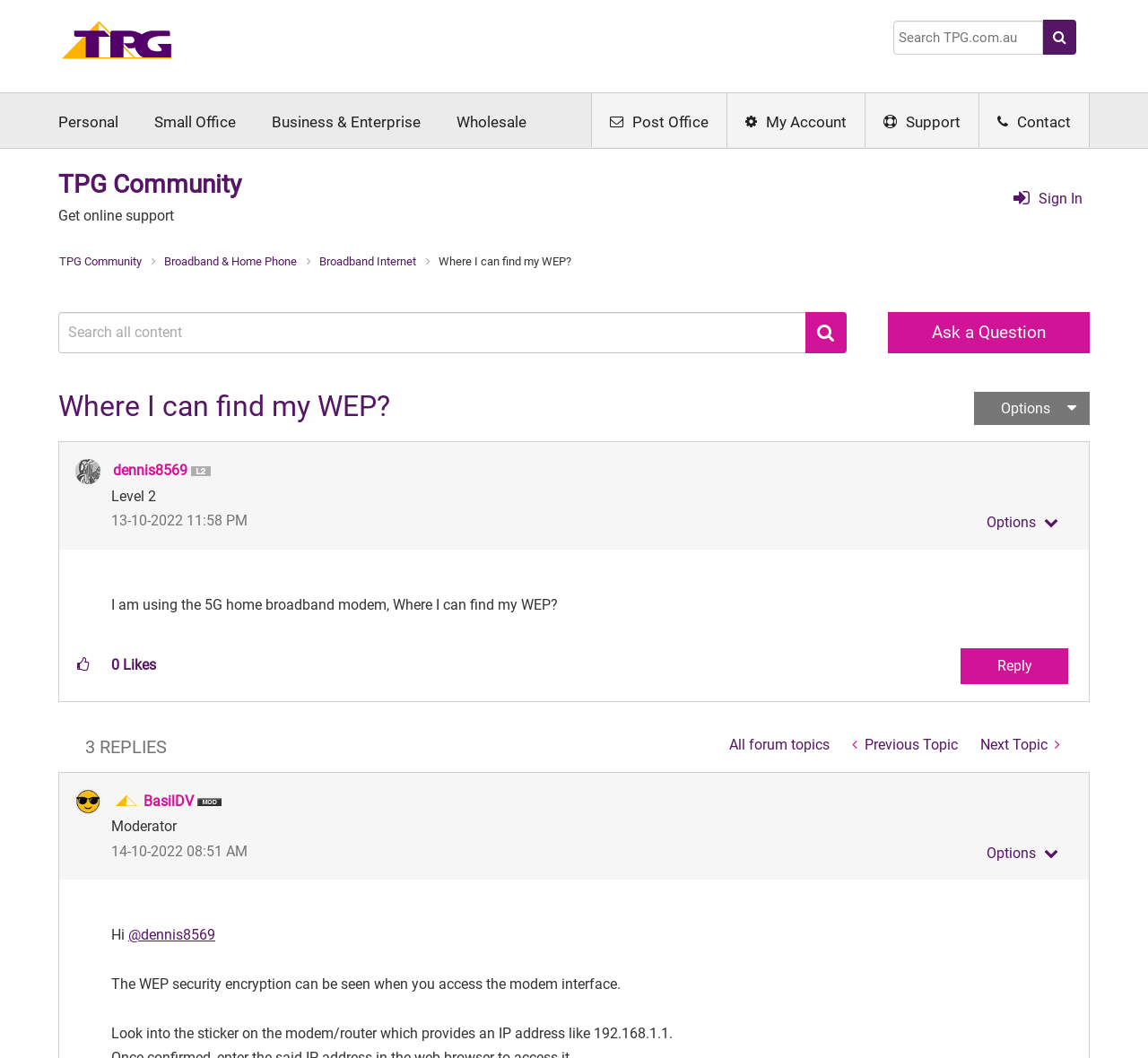Please provide a comprehensive response to the question based on the details in the image: How can I access the modem interface?

According to the webpage, the WEP security encryption can be seen when you access the modem interface, and it is mentioned that the IP address like 192.168.1.1 can be found on the sticker on the modem/router, which suggests that using this IP address can help access the modem interface.